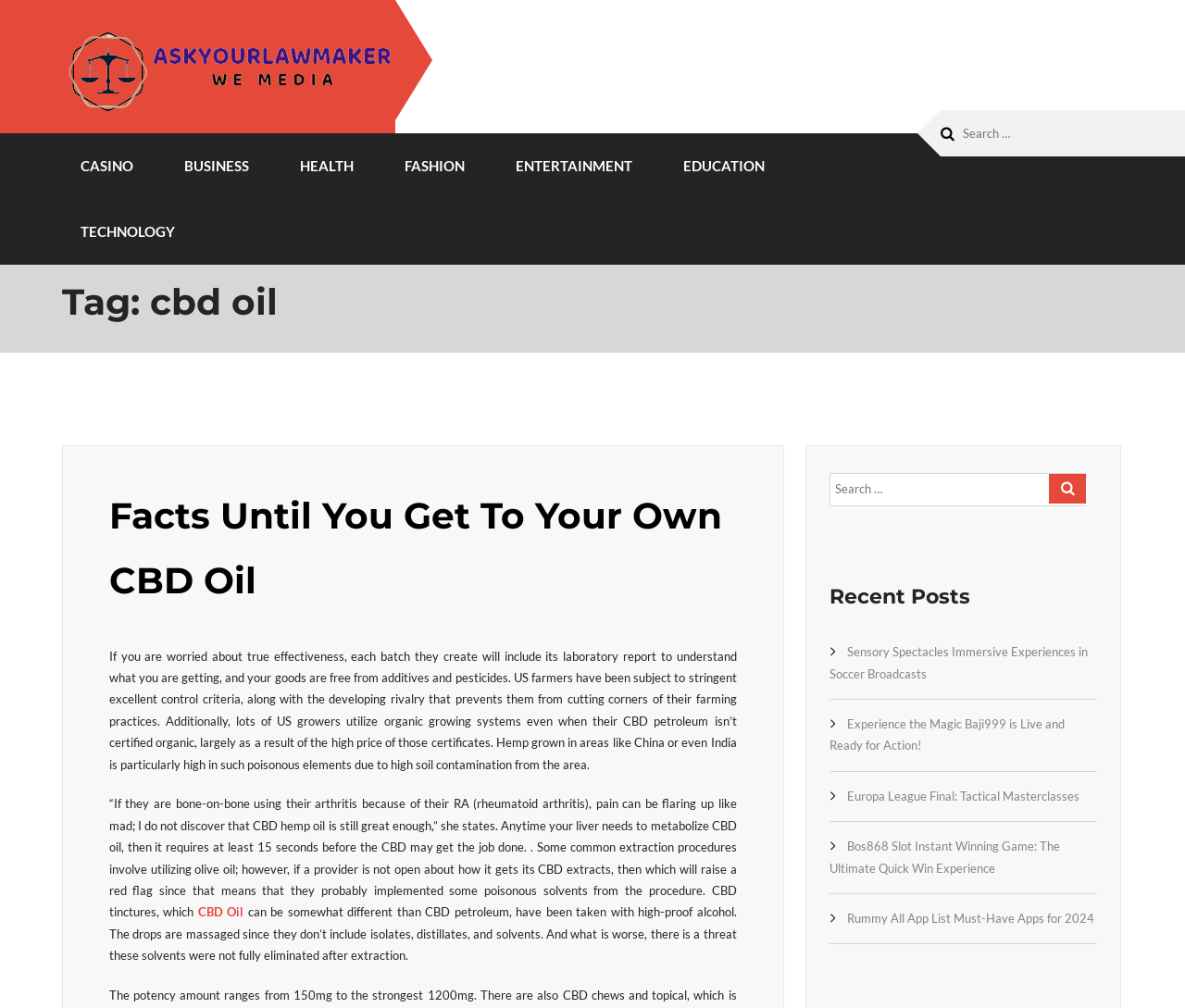Please respond to the question with a concise word or phrase:
How many search boxes are there on the webpage?

2